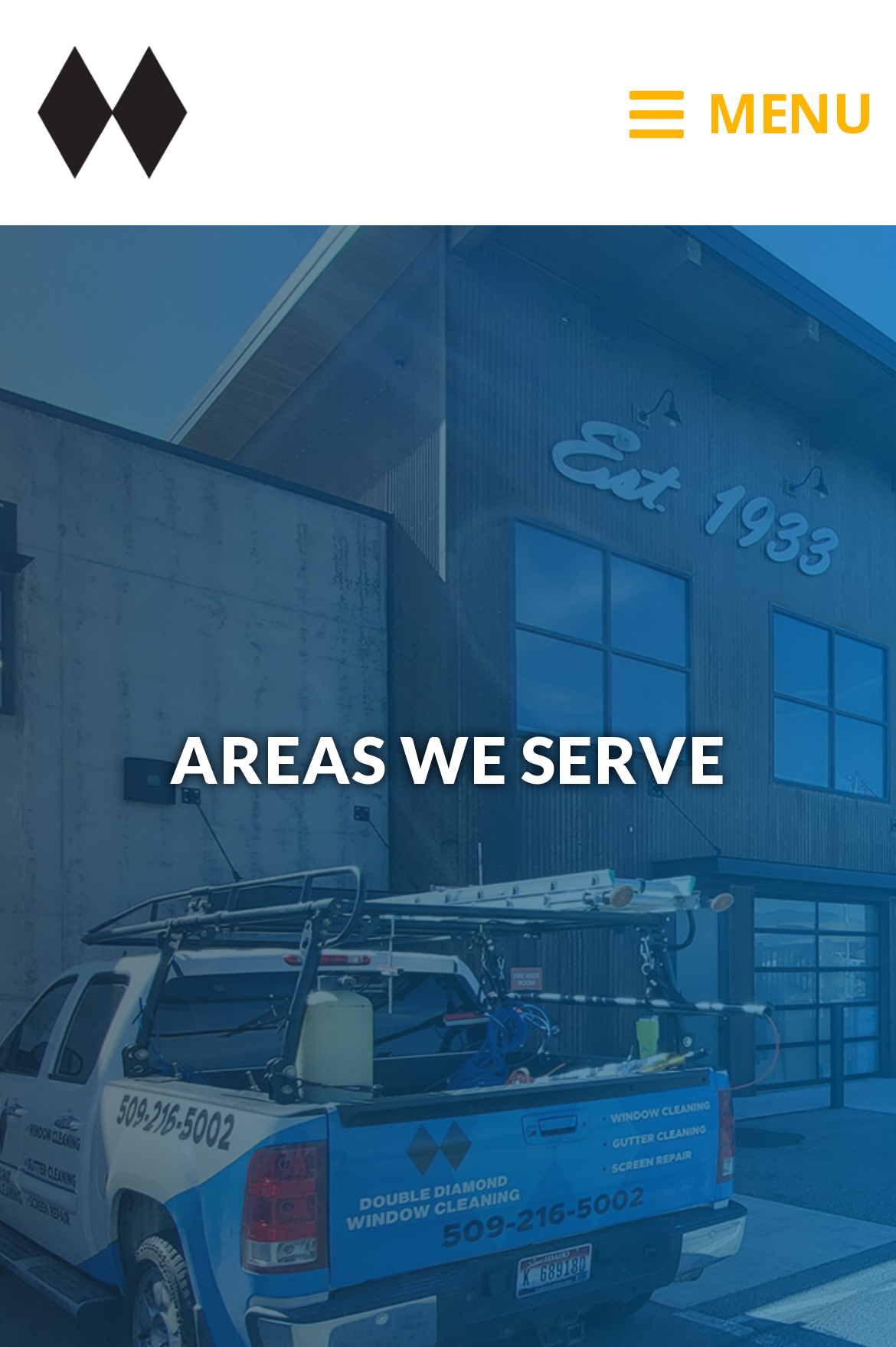What areas does the company serve?
Answer the question with a single word or phrase derived from the image.

Idaho areas